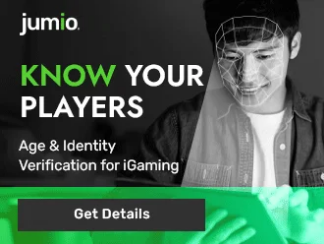Provide a comprehensive description of the image.

The image prominently features a young male user engaging with a digital device, surrounded by a graphical overlay representing facial recognition technology. The text "KNOW YOUR PLAYERS" emphasizes the importance of age and identity verification in the iGaming industry, highlighting Jumio's focus on player safety and compliance. Beneath this, a clear call to action, "Get Details," invites viewers to learn more about their services. The design incorporates a sleek green and black color scheme, reinforcing a modern and technological feel, which aligns with the themes of security and innovation in online gaming.